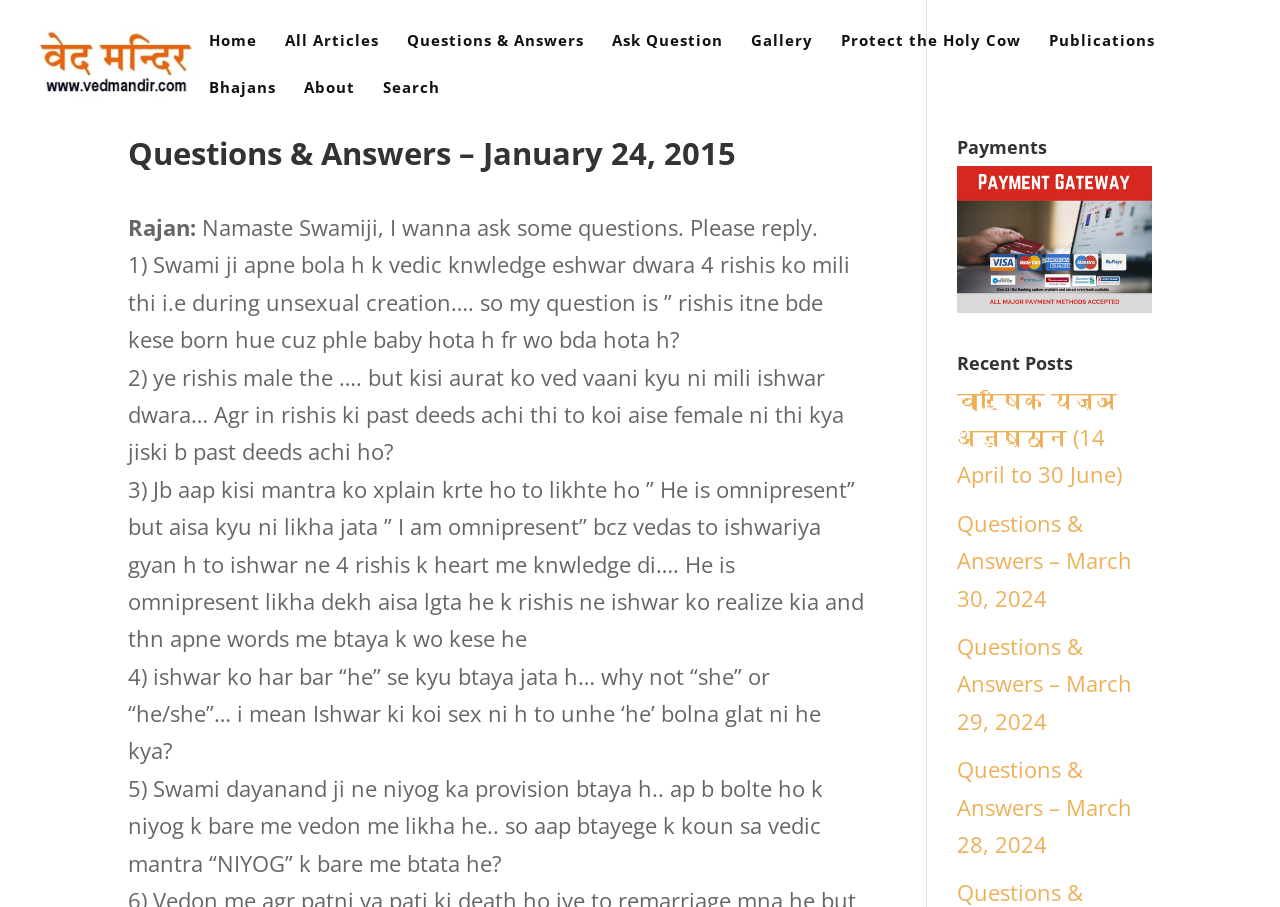Using the details in the image, give a detailed response to the question below:
What is the category of the link 'Protect the Holy Cow'?

The link 'Protect the Holy Cow' is located in the top navigation bar, and it is categorized under 'Publications' based on its context and location.